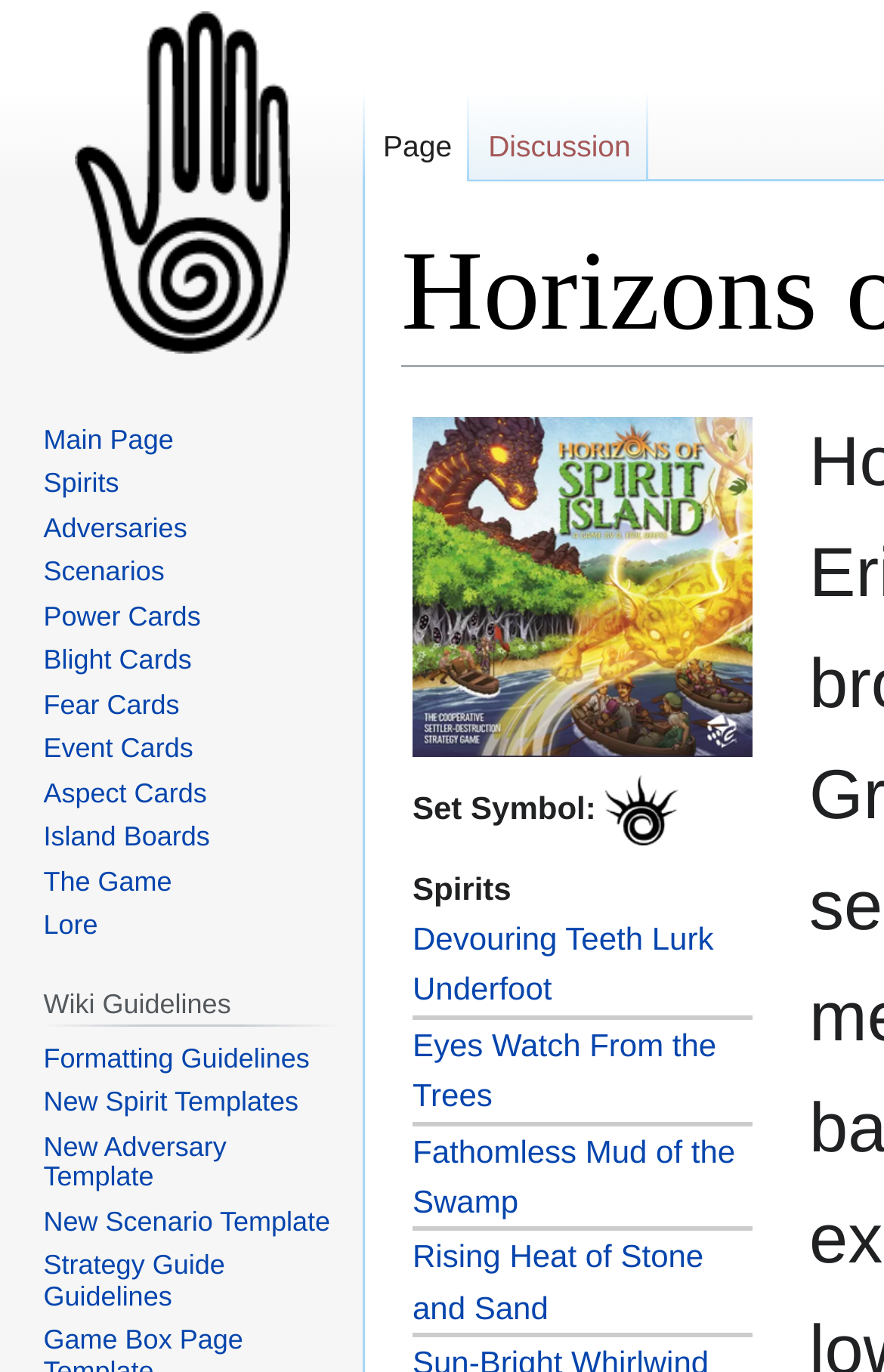What is the symbol of the Horizons expansion?
Based on the screenshot, give a detailed explanation to answer the question.

I can see that there is an image with the text 'Horizons expansion symbol.png', which suggests that the symbol of the Horizons expansion is represented by this image.